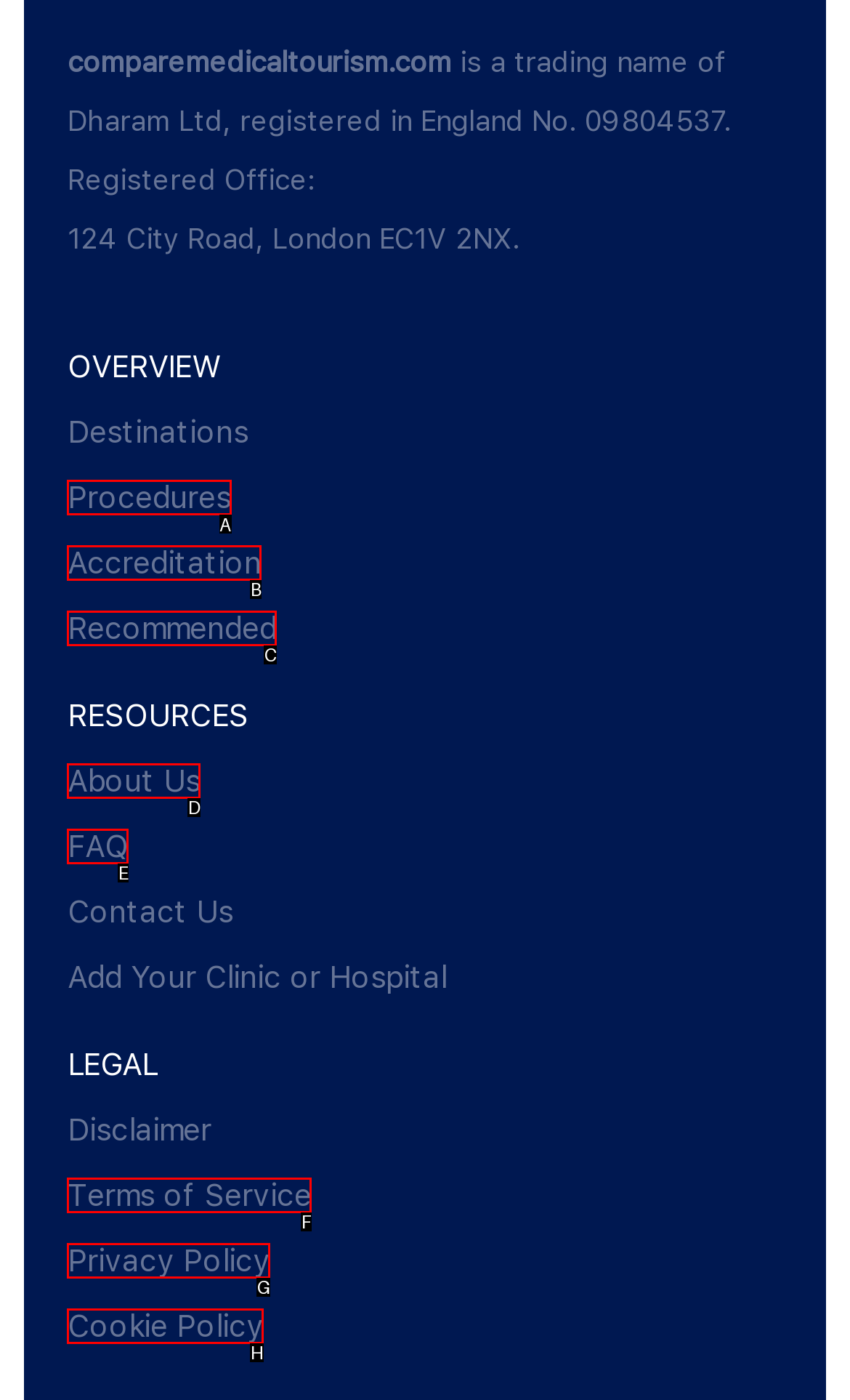From the given choices, which option should you click to complete this task: learn about procedures? Answer with the letter of the correct option.

A